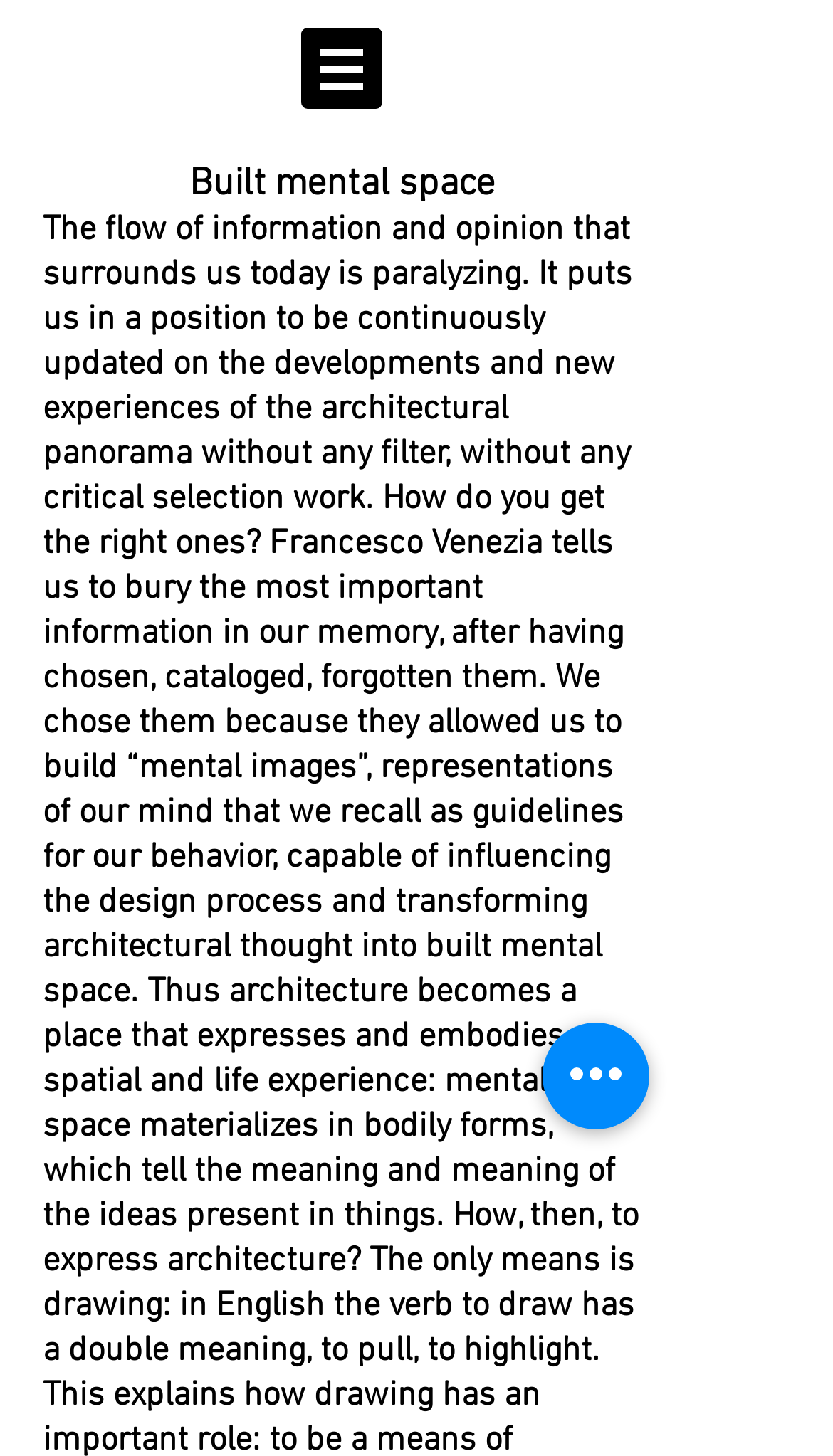Predict the bounding box for the UI component with the following description: "Graphics".

None